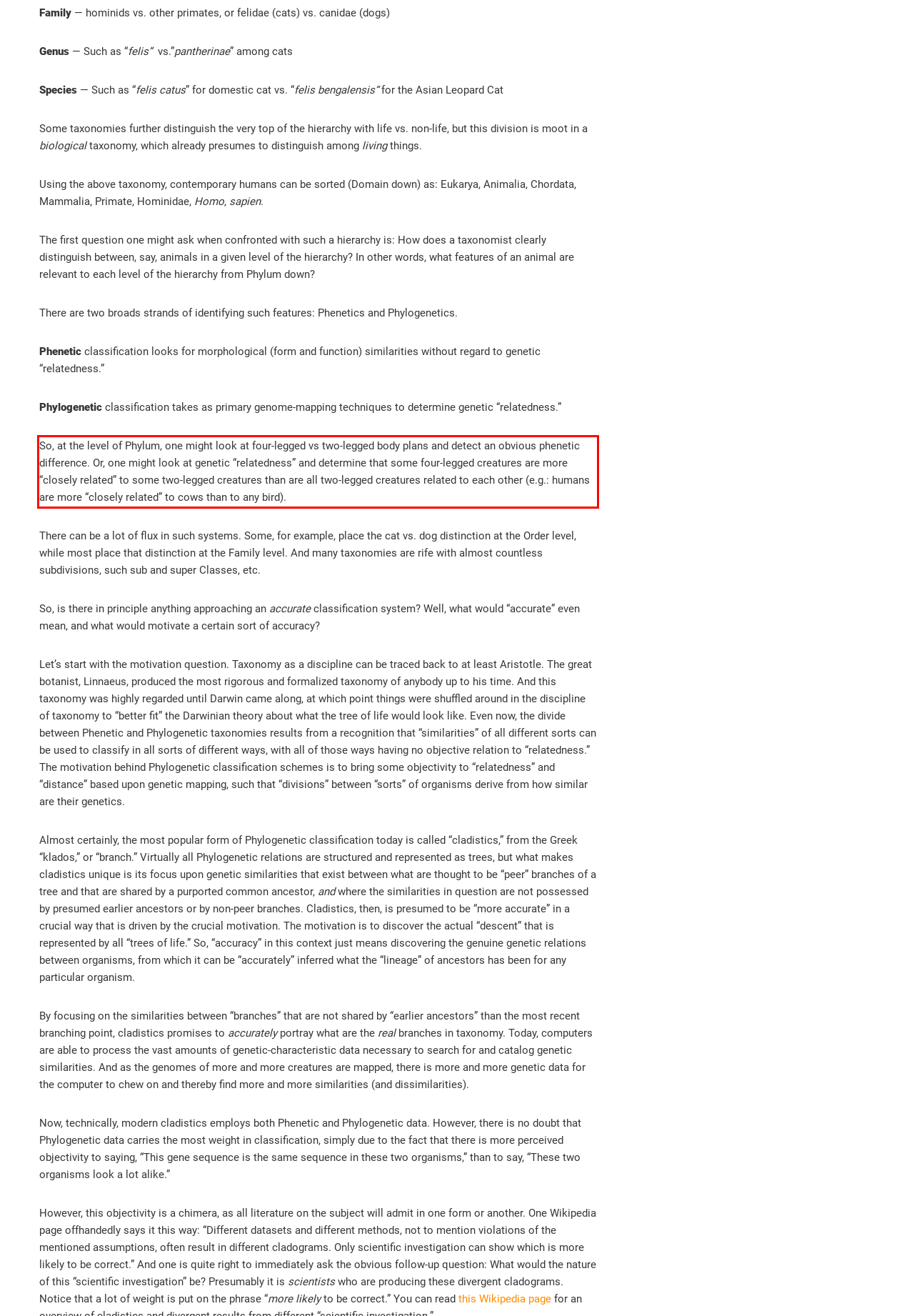Look at the webpage screenshot and recognize the text inside the red bounding box.

So, at the level of Phylum, one might look at four-legged vs two-legged body plans and detect an obvious phenetic difference. Or, one might look at genetic “relatedness” and determine that some four-legged creatures are more “closely related” to some two-legged creatures than are all two-legged creatures related to each other (e.g.: humans are more “closely related” to cows than to any bird).